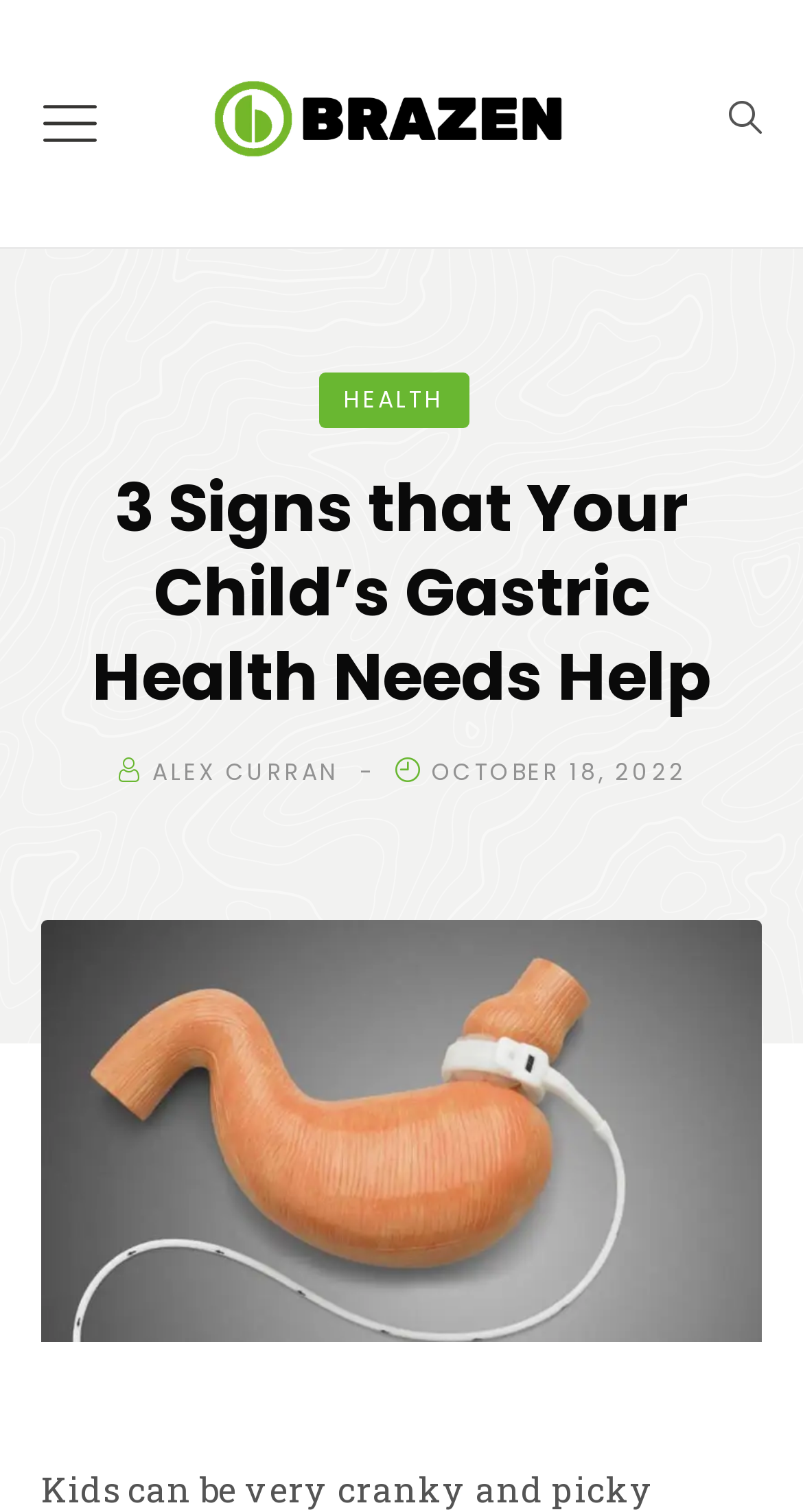What is the topic of the image?
Offer a detailed and exhaustive answer to the question.

I determined the topic of the image by looking at the image description 'Child’s Gastric Health Needs Help' which is located at coordinates [0.051, 0.608, 0.949, 0.887]. This description is likely to be the topic of the image since it is associated with the image element.